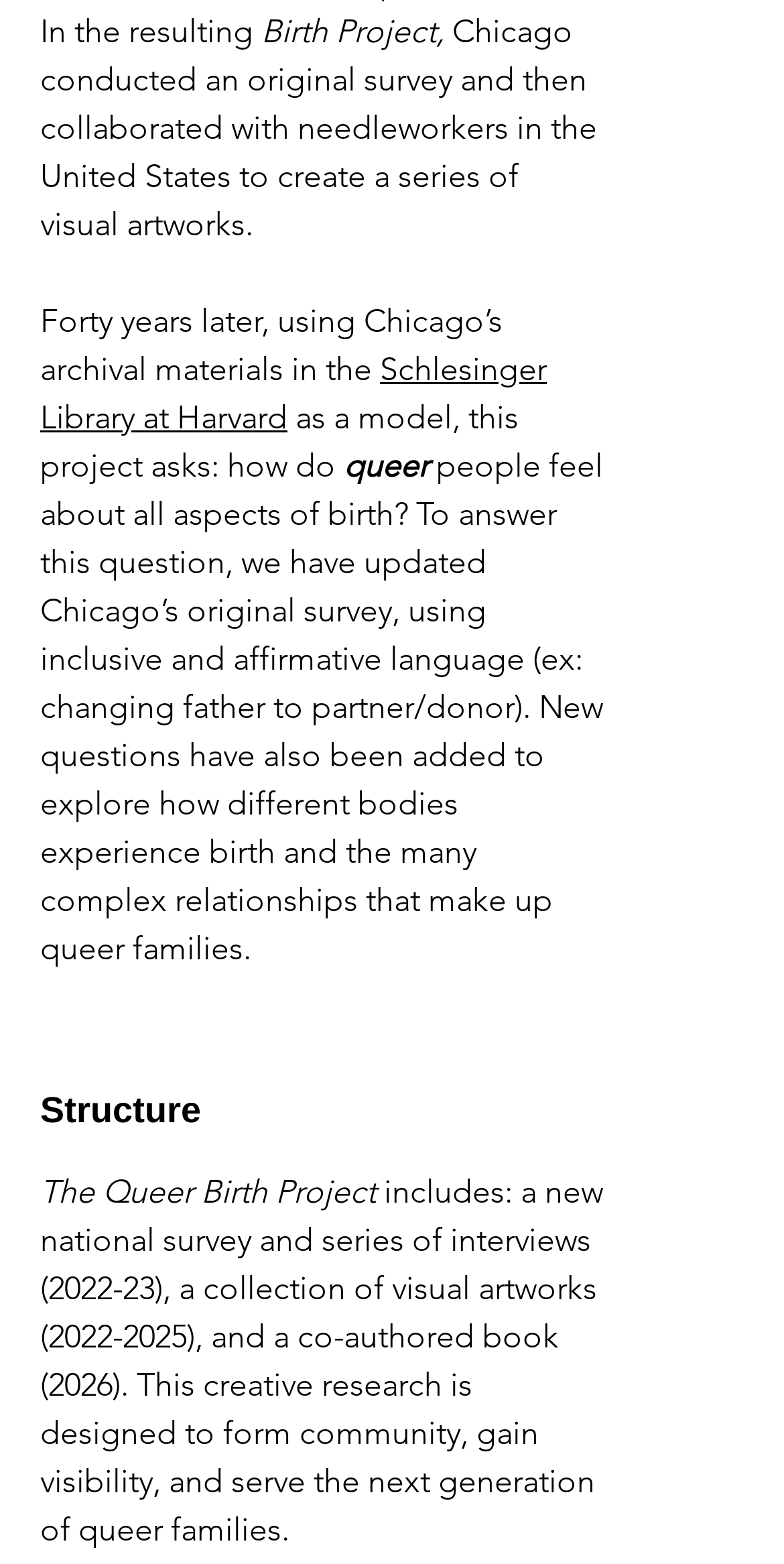Provide the bounding box coordinates of the UI element this sentence describes: "Schlesinger Library at Harvard".

[0.051, 0.223, 0.697, 0.279]